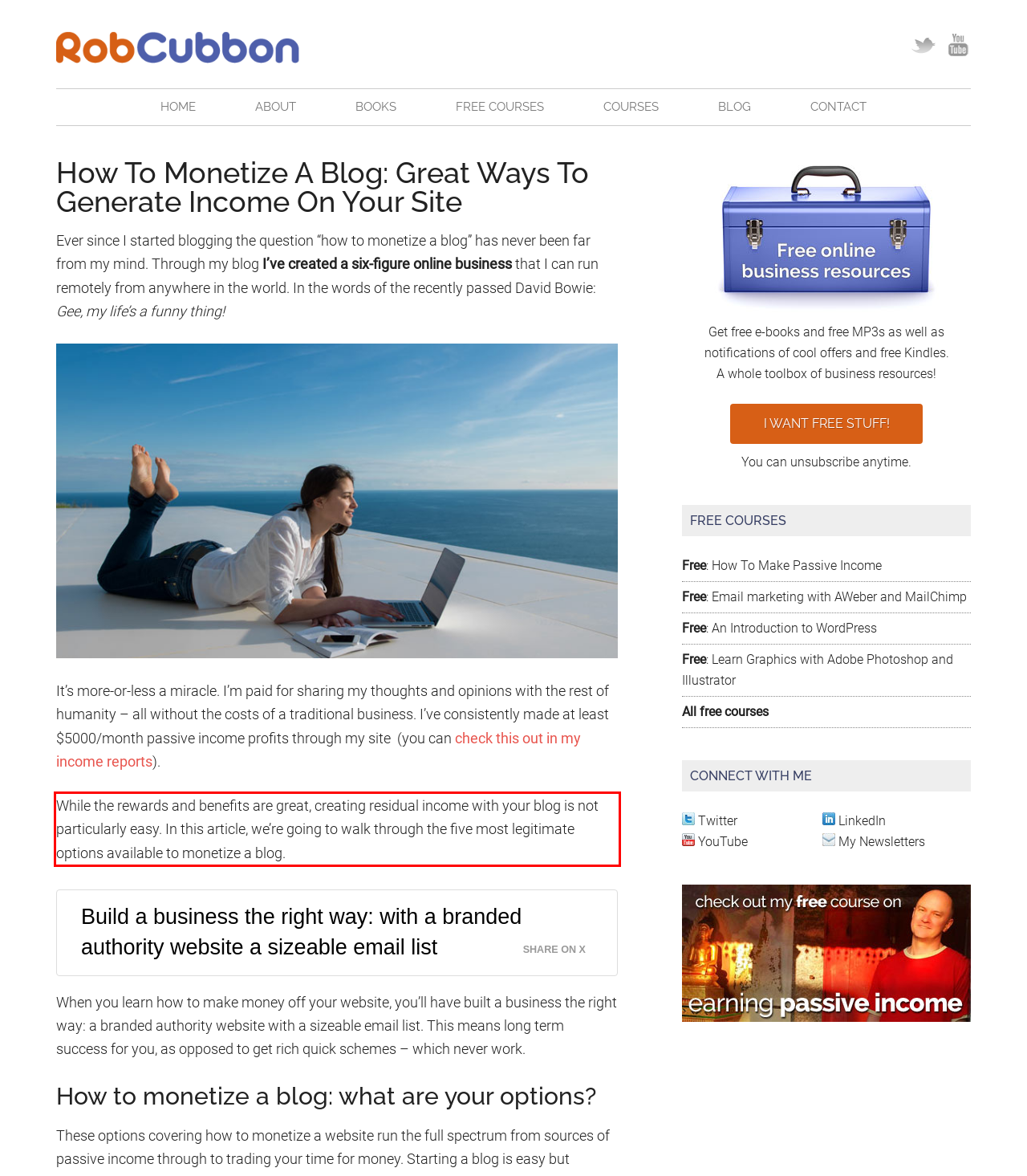There is a UI element on the webpage screenshot marked by a red bounding box. Extract and generate the text content from within this red box.

While the rewards and benefits are great, creating residual income with your blog is not particularly easy. In this article, we’re going to walk through the five most legitimate options available to monetize a blog.